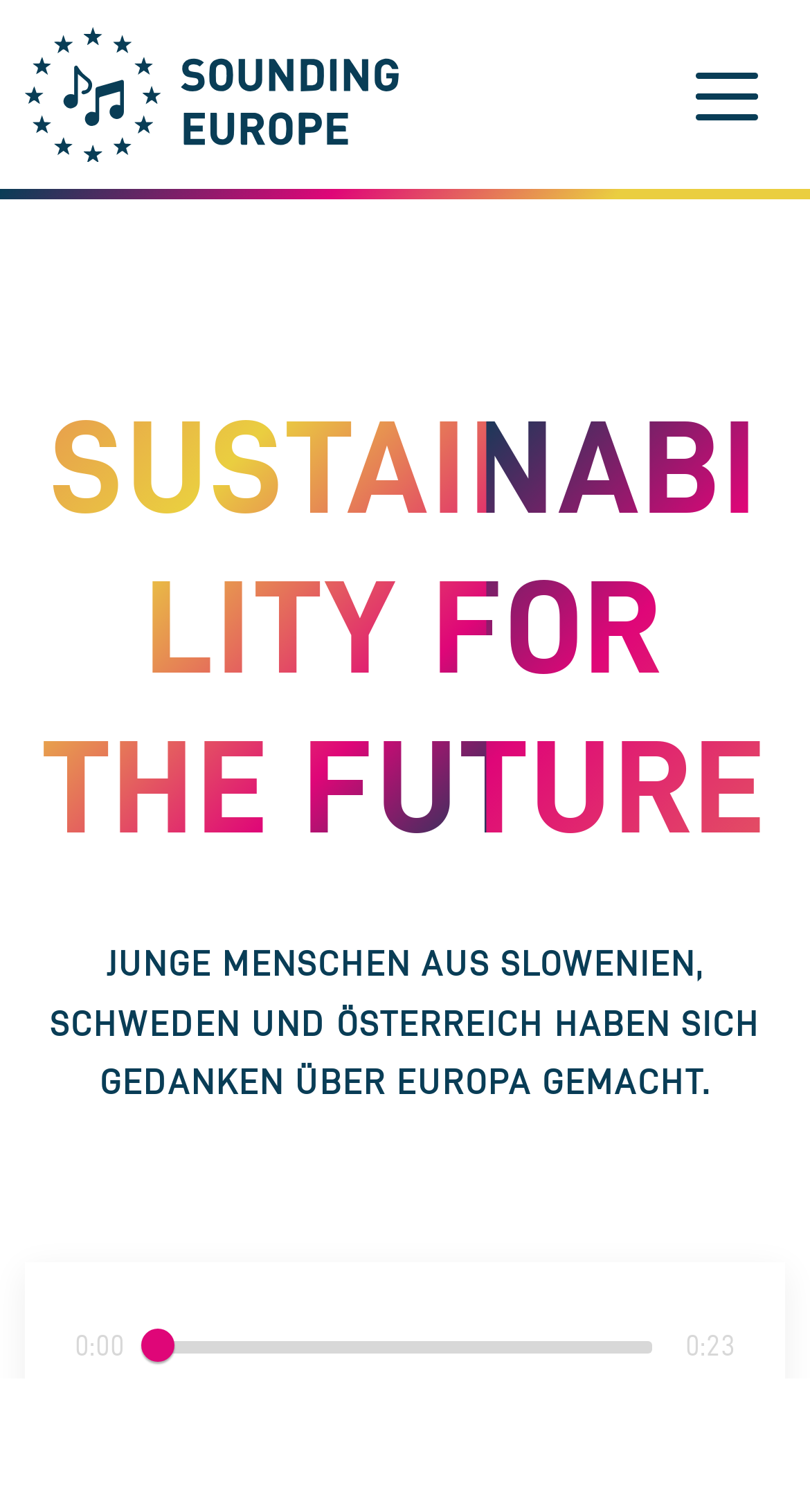Can you find the bounding box coordinates for the UI element given this description: "aria-label="Toggle navigation""? Provide the coordinates as four float numbers between 0 and 1: [left, top, right, bottom].

[0.831, 0.044, 0.969, 0.082]